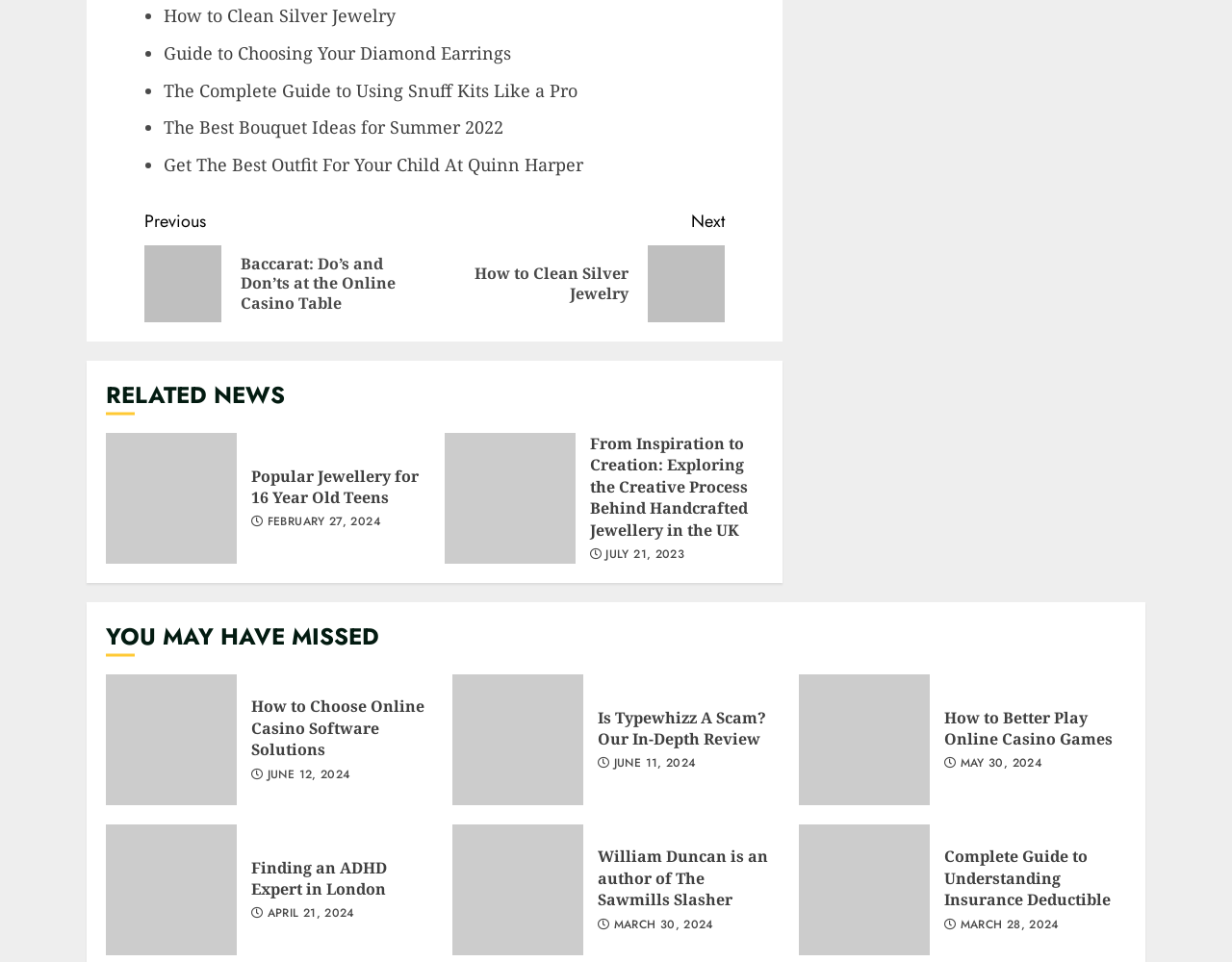How many sections are there on the webpage?
Can you provide a detailed and comprehensive answer to the question?

The webpage can be divided into three sections: the main content section, the 'RELATED NEWS' section, and the 'YOU MAY HAVE MISSED' section. Each section contains links to different news articles or posts.